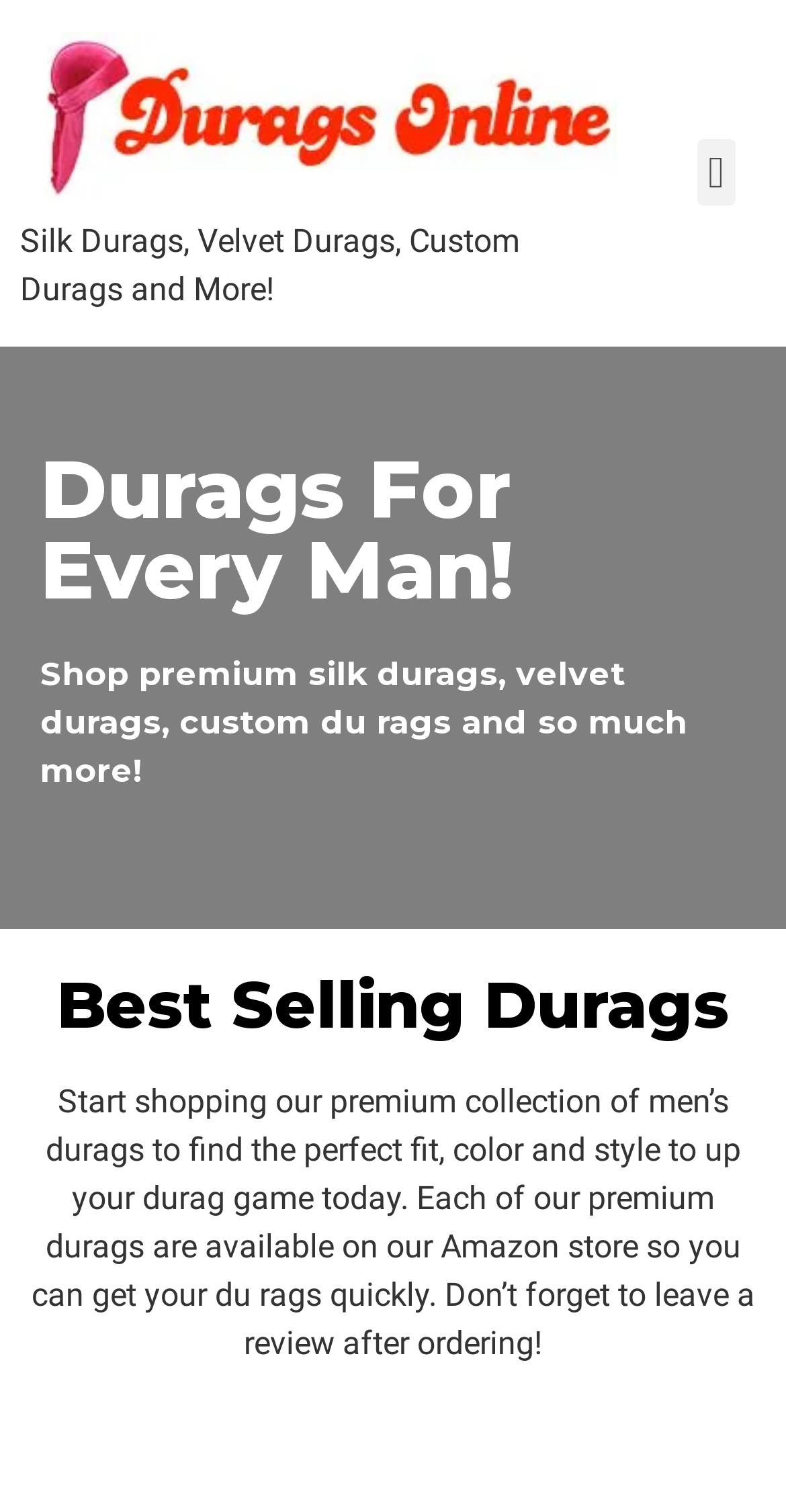Provide a brief response in the form of a single word or phrase:
What is the primary material of the durags mentioned?

Silk and velvet